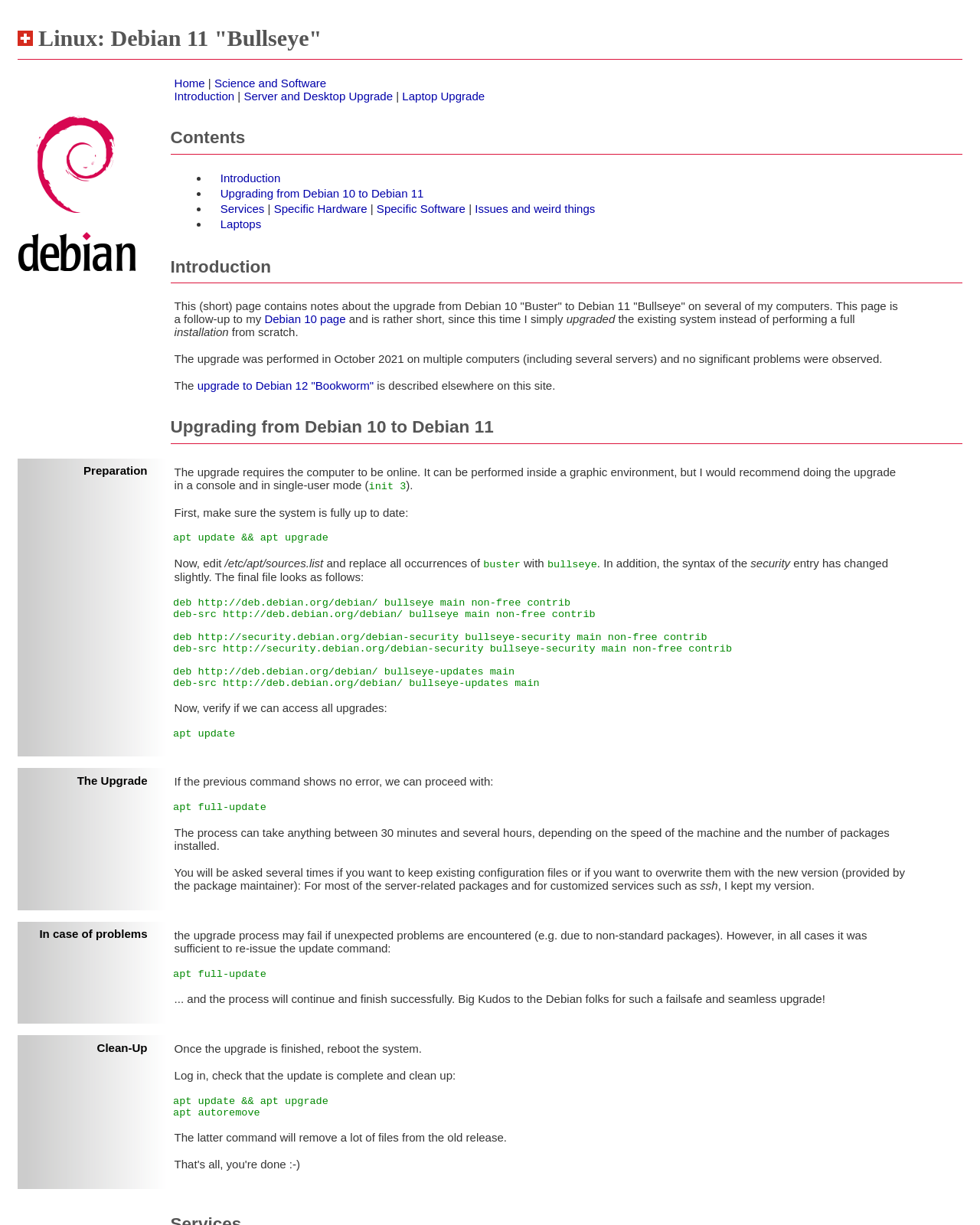Kindly determine the bounding box coordinates for the area that needs to be clicked to execute this instruction: "Call via telephone".

None